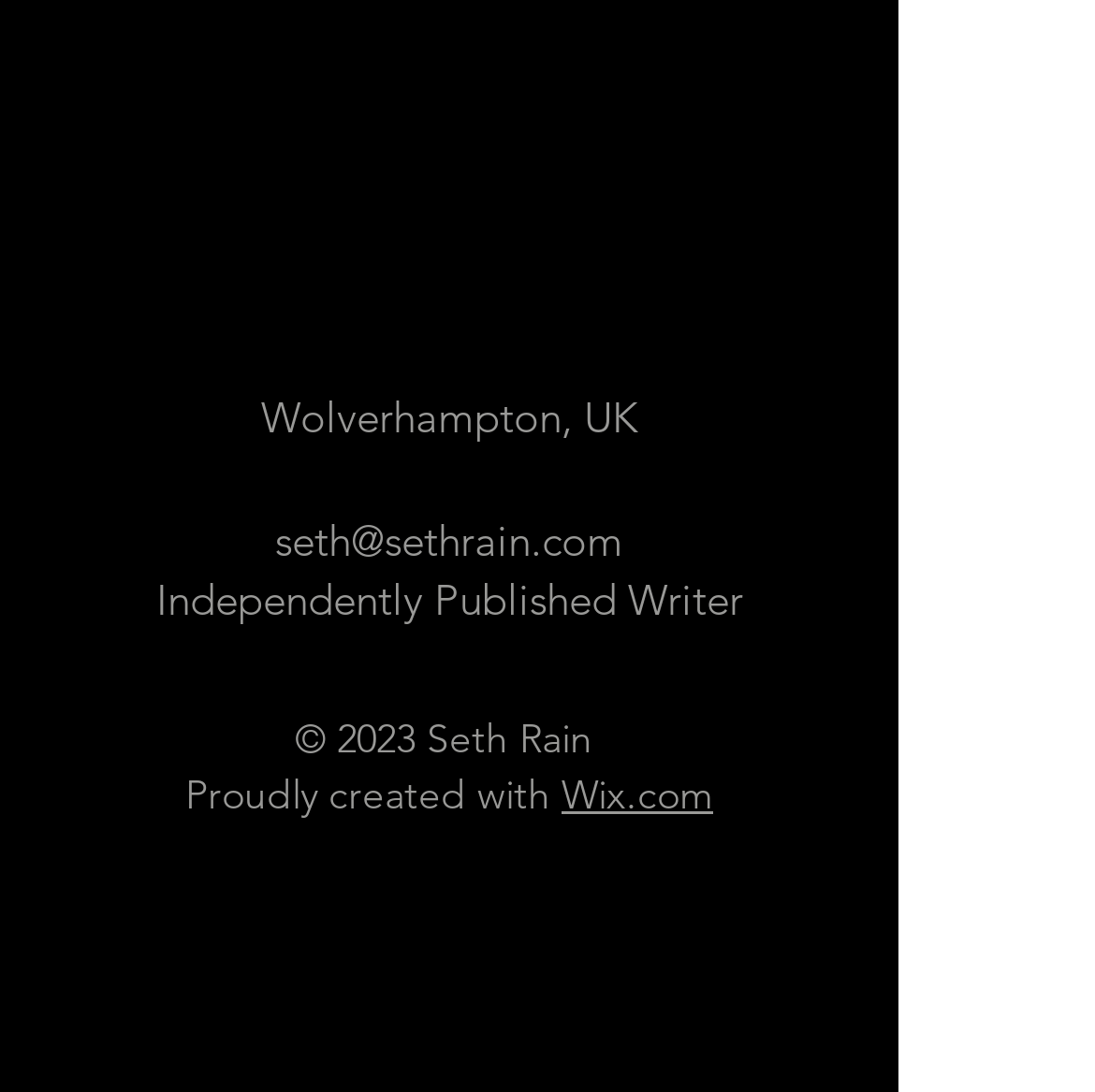What is the website built with?
Provide a thorough and detailed answer to the question.

The answer can be found in the link element 'Wix.com' located at the bottom of the webpage, which indicates the website builder used to create the website.